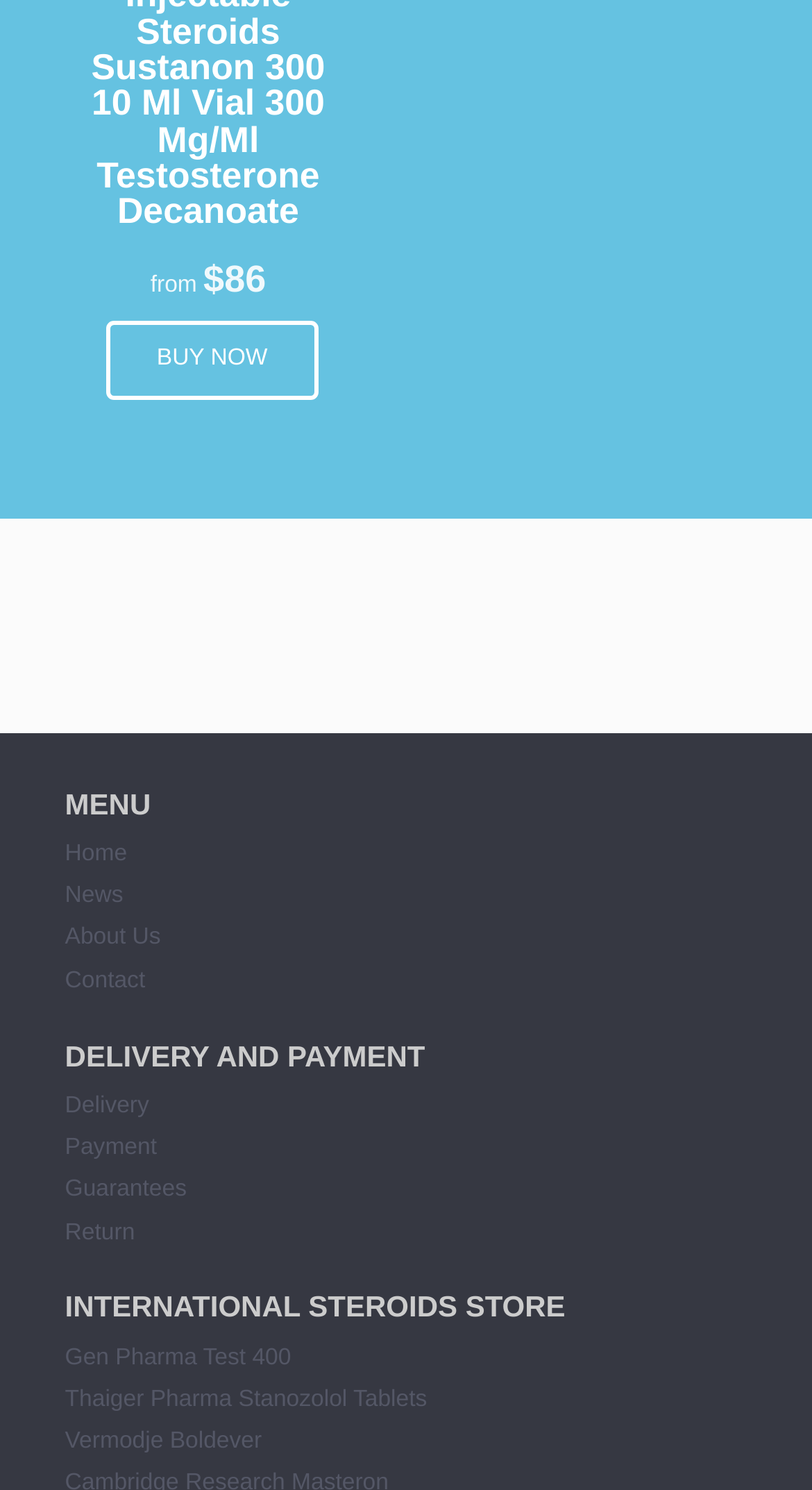Locate the coordinates of the bounding box for the clickable region that fulfills this instruction: "View MORE INFO".

[0.361, 0.439, 0.639, 0.487]